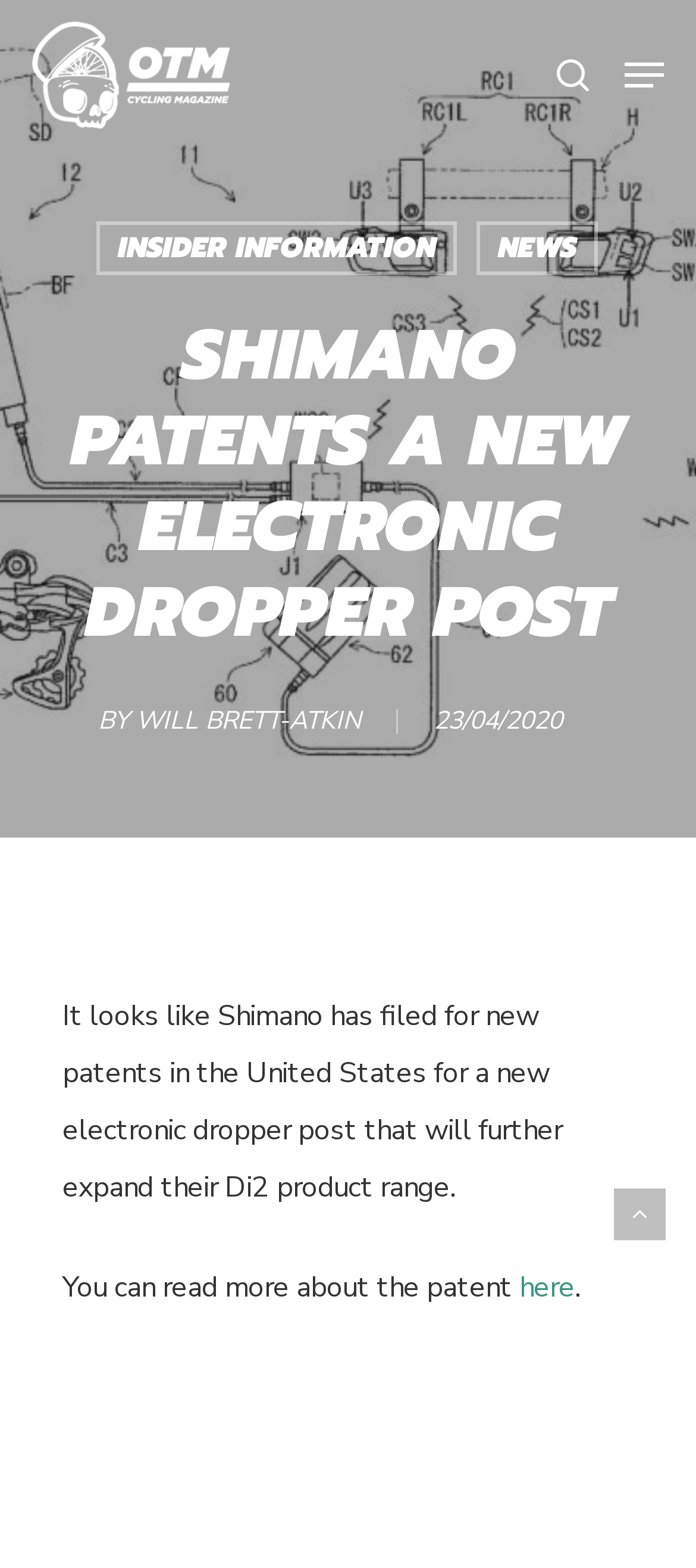Where can I read more about the patent?
Based on the screenshot, respond with a single word or phrase.

here